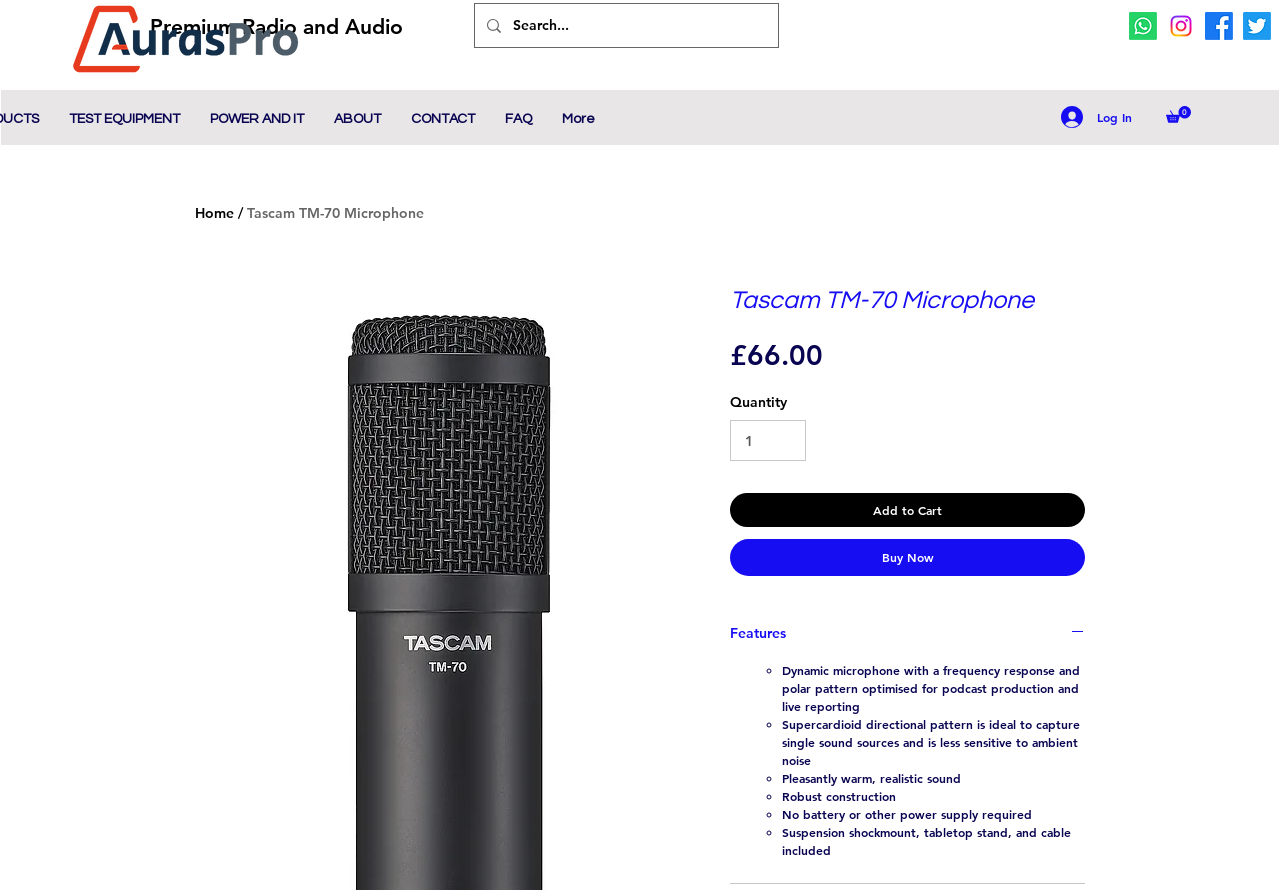What is the price of the Tascam TM-70 Microphone?
Based on the image, answer the question with a single word or brief phrase.

£66.00